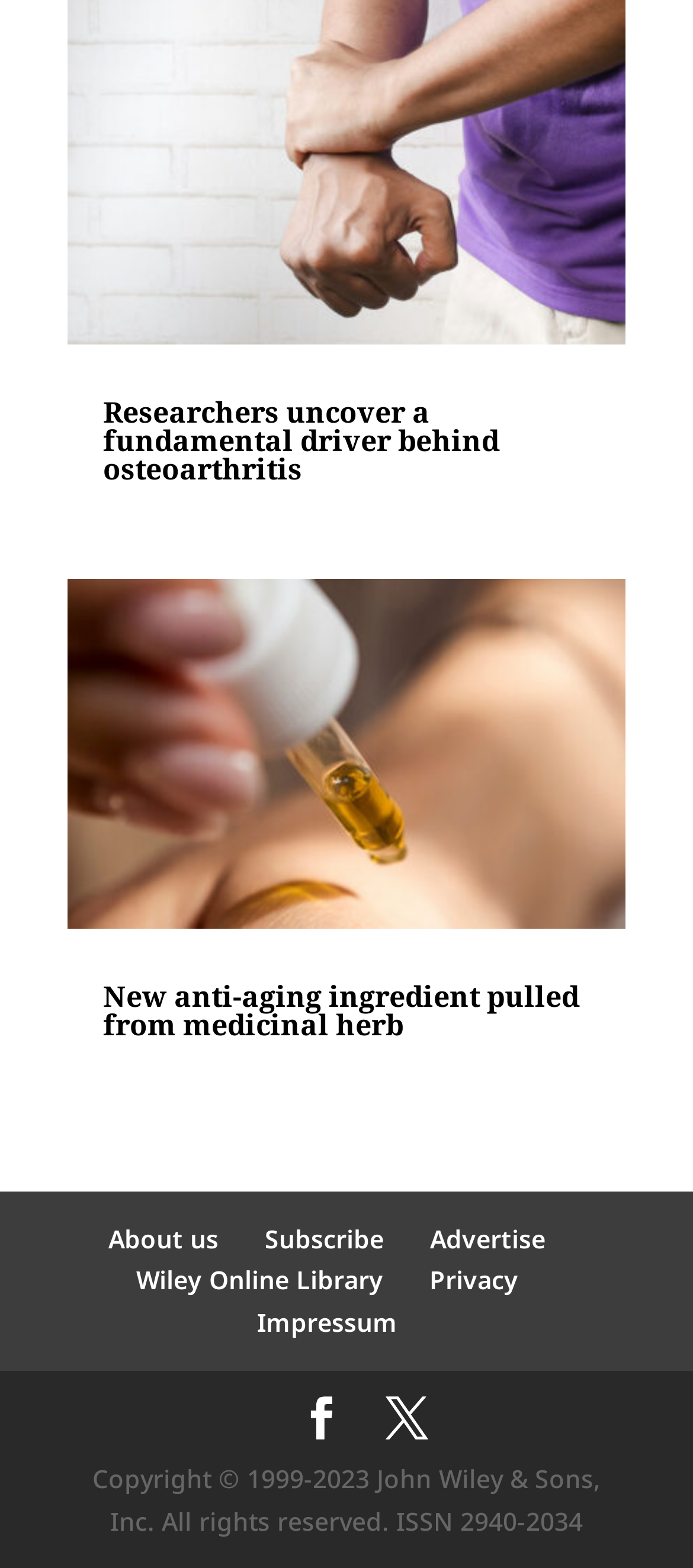Utilize the details in the image to thoroughly answer the following question: How many links are in the footer section?

I examined the links at the bottom of the webpage, which are 'About us', 'Subscribe', 'Advertise', 'Wiley Online Library', 'Privacy', and 'Impressum'. There are 6 links in total.